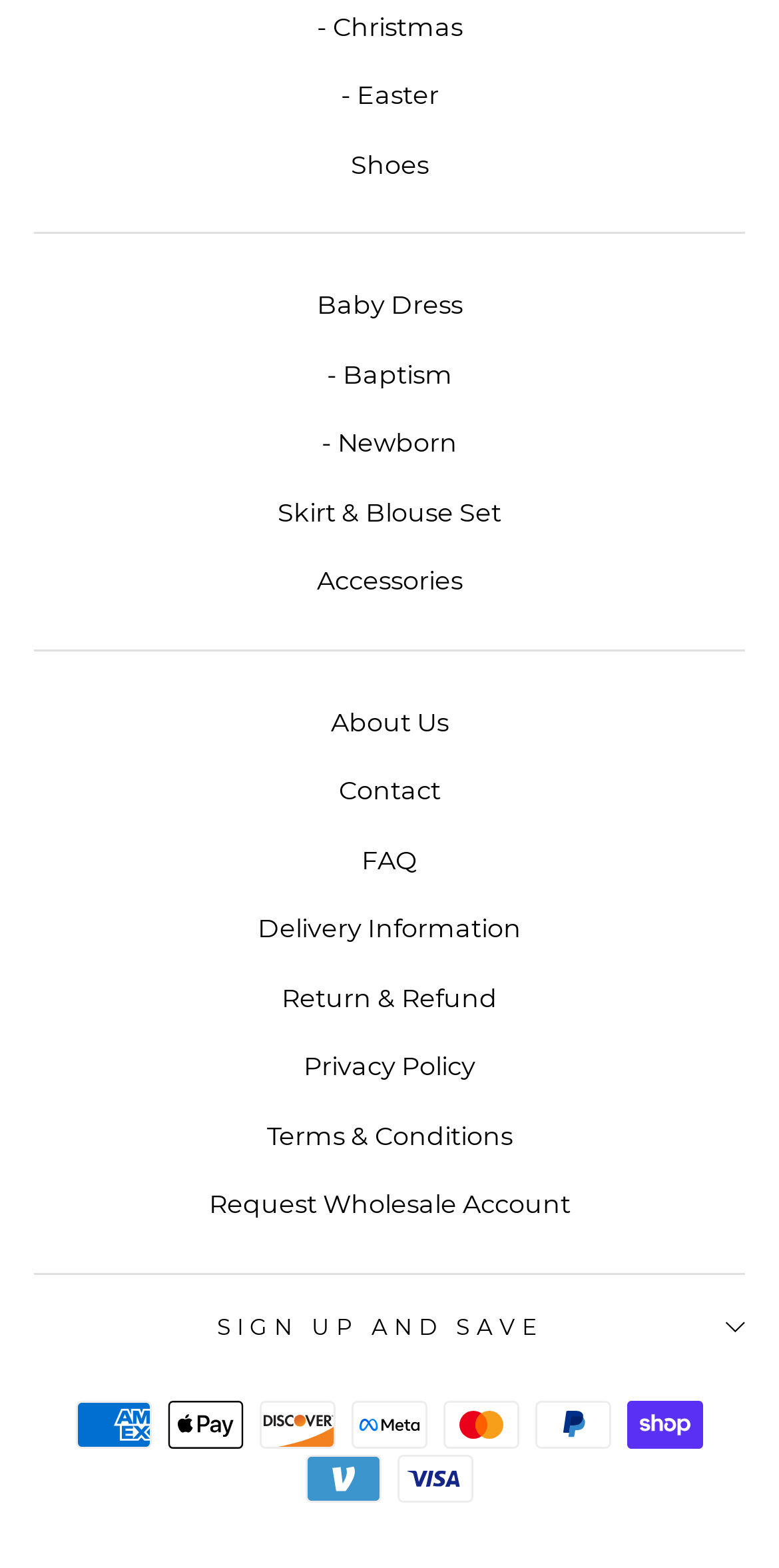Can you pinpoint the bounding box coordinates for the clickable element required for this instruction: "Go to Delivery Information page"? The coordinates should be four float numbers between 0 and 1, i.e., [left, top, right, bottom].

[0.331, 0.573, 0.669, 0.612]